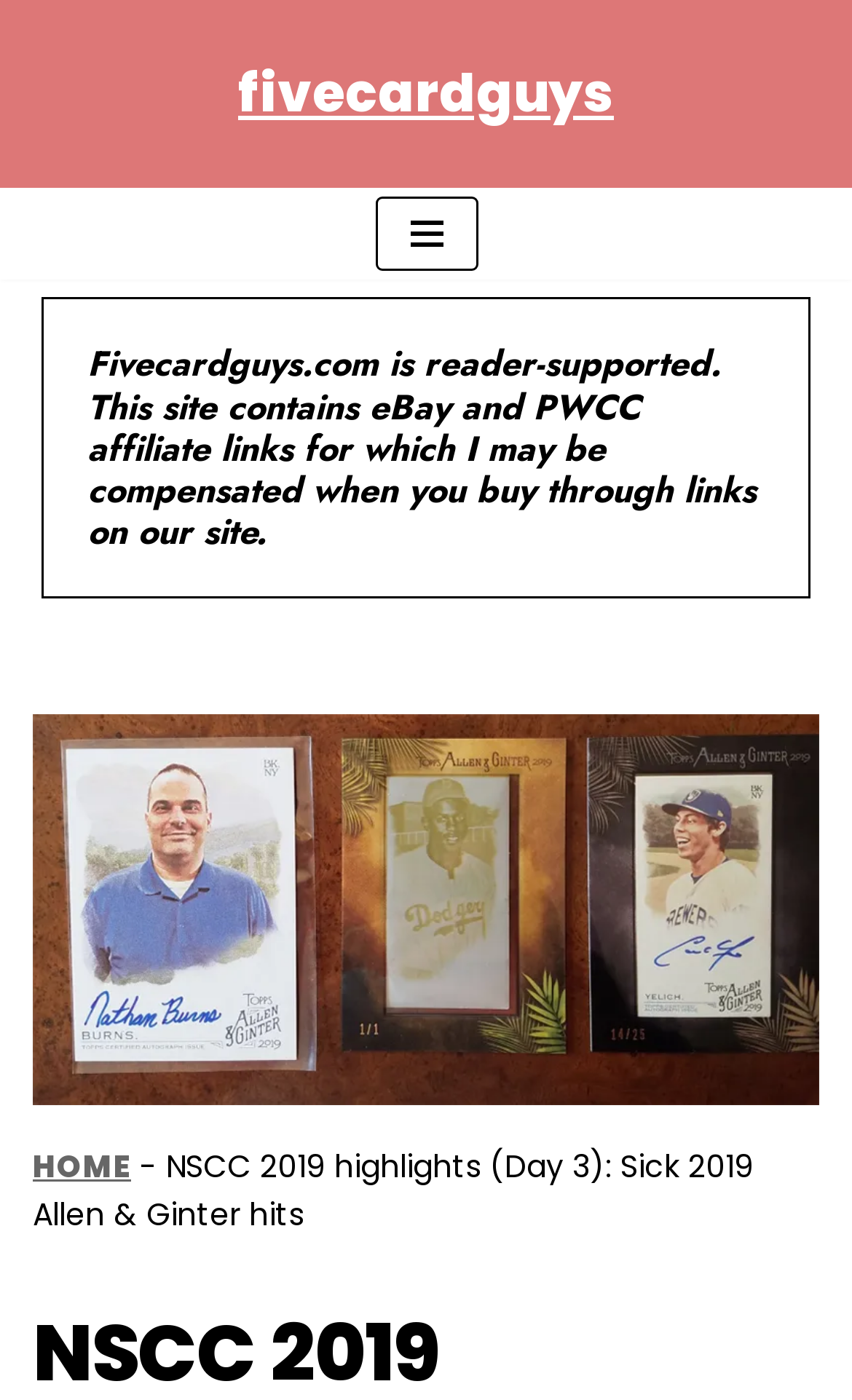What is the main heading displayed on the webpage? Please provide the text.

NSCC 2019 highlights (Day 3): Sick 2019 Allen & Ginter hits